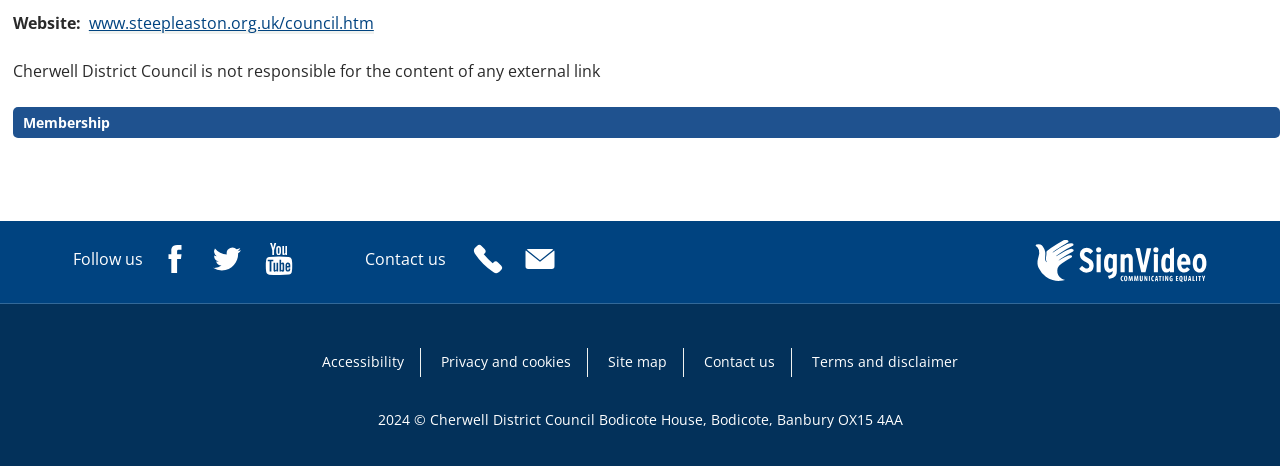Respond to the question below with a single word or phrase: What is the name of the council?

Cherwell District Council